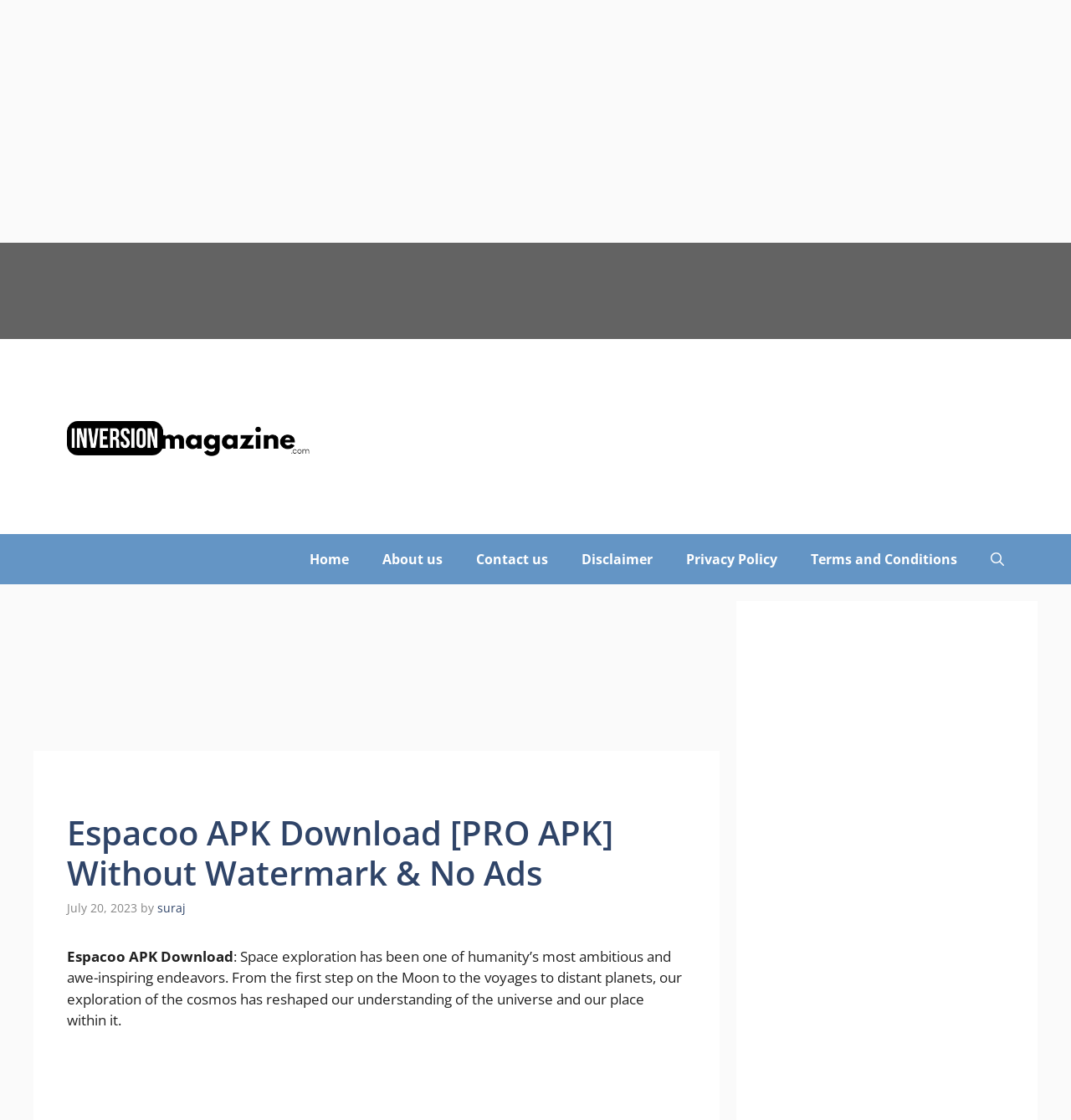What is the date of the article about Espacoo APK download?
Using the picture, provide a one-word or short phrase answer.

July 20, 2023